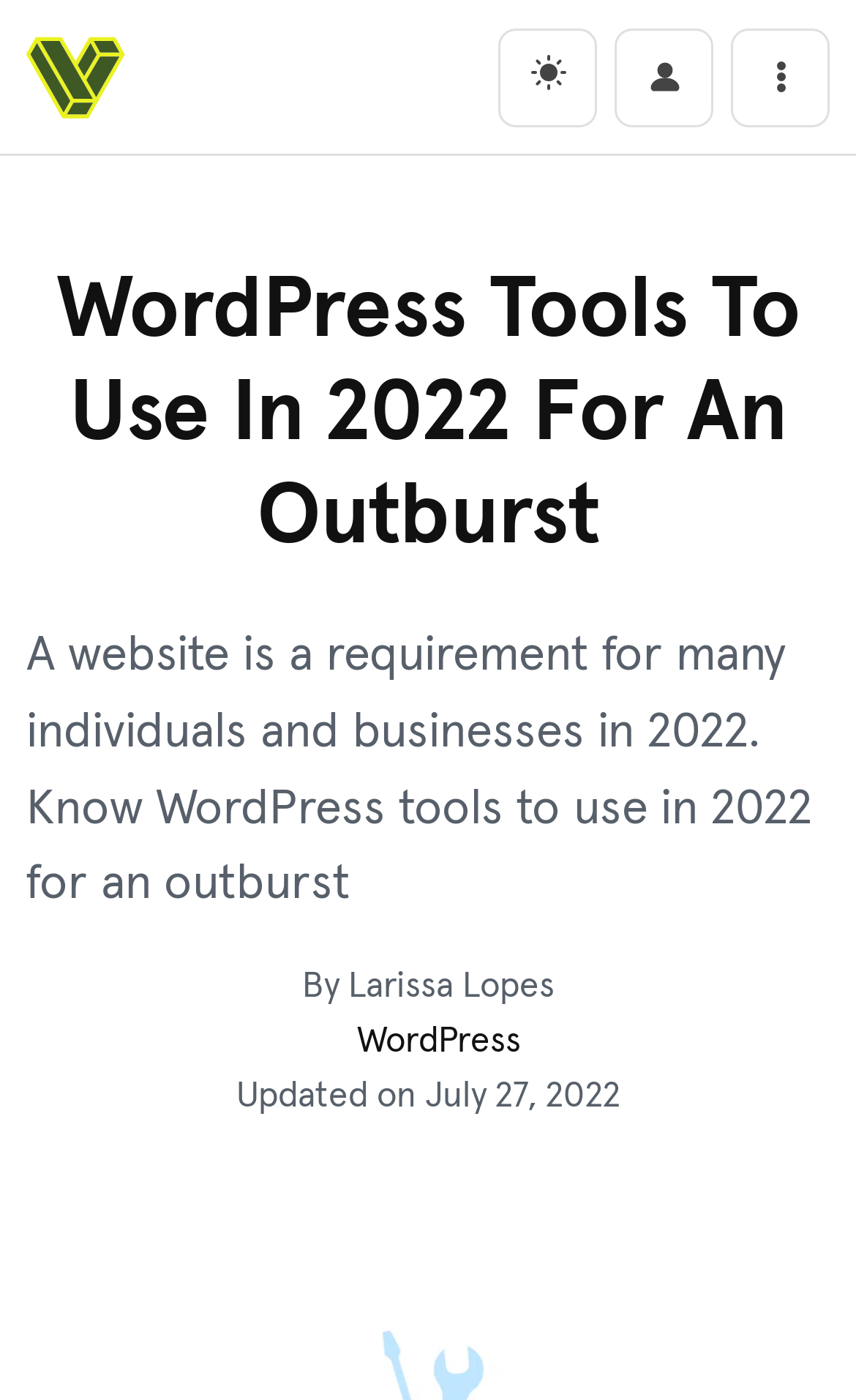Please provide the main heading of the webpage content.

WordPress Tools To Use In 2022 For An Outburst